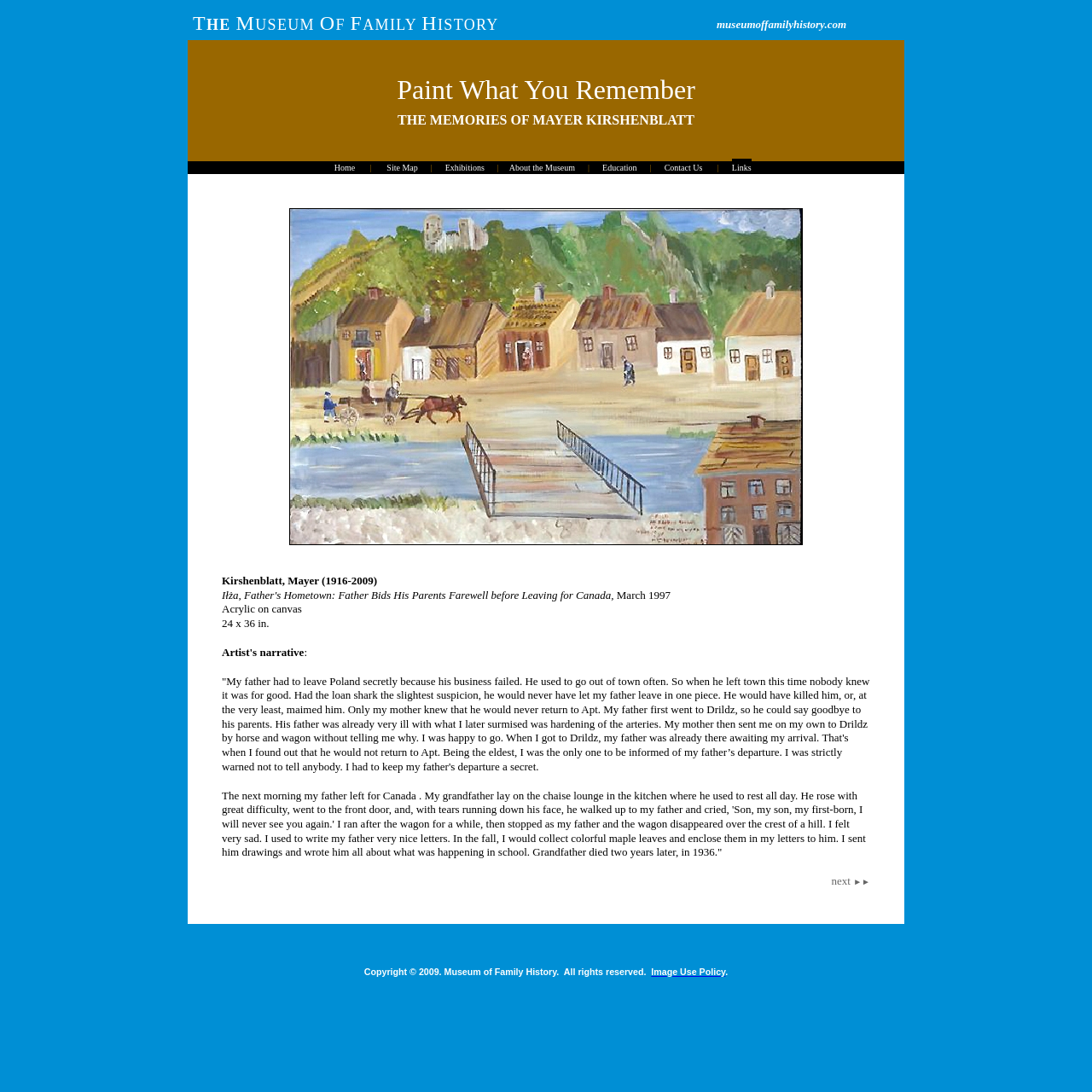Answer the question below using just one word or a short phrase: 
What is the size of the artwork?

24 x 36 in.